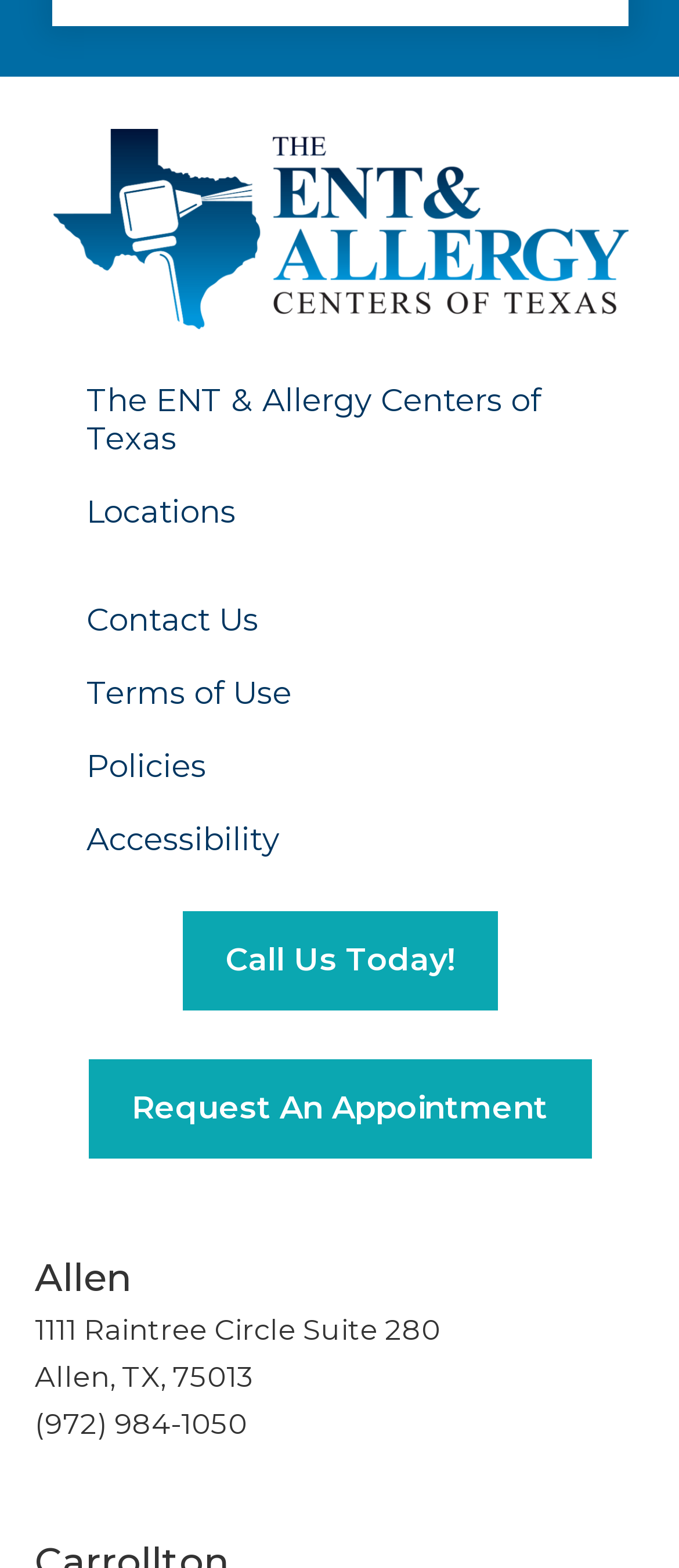Please give the bounding box coordinates of the area that should be clicked to fulfill the following instruction: "Click the Call Us Today! link". The coordinates should be in the format of four float numbers from 0 to 1, i.e., [left, top, right, bottom].

[0.268, 0.582, 0.732, 0.645]